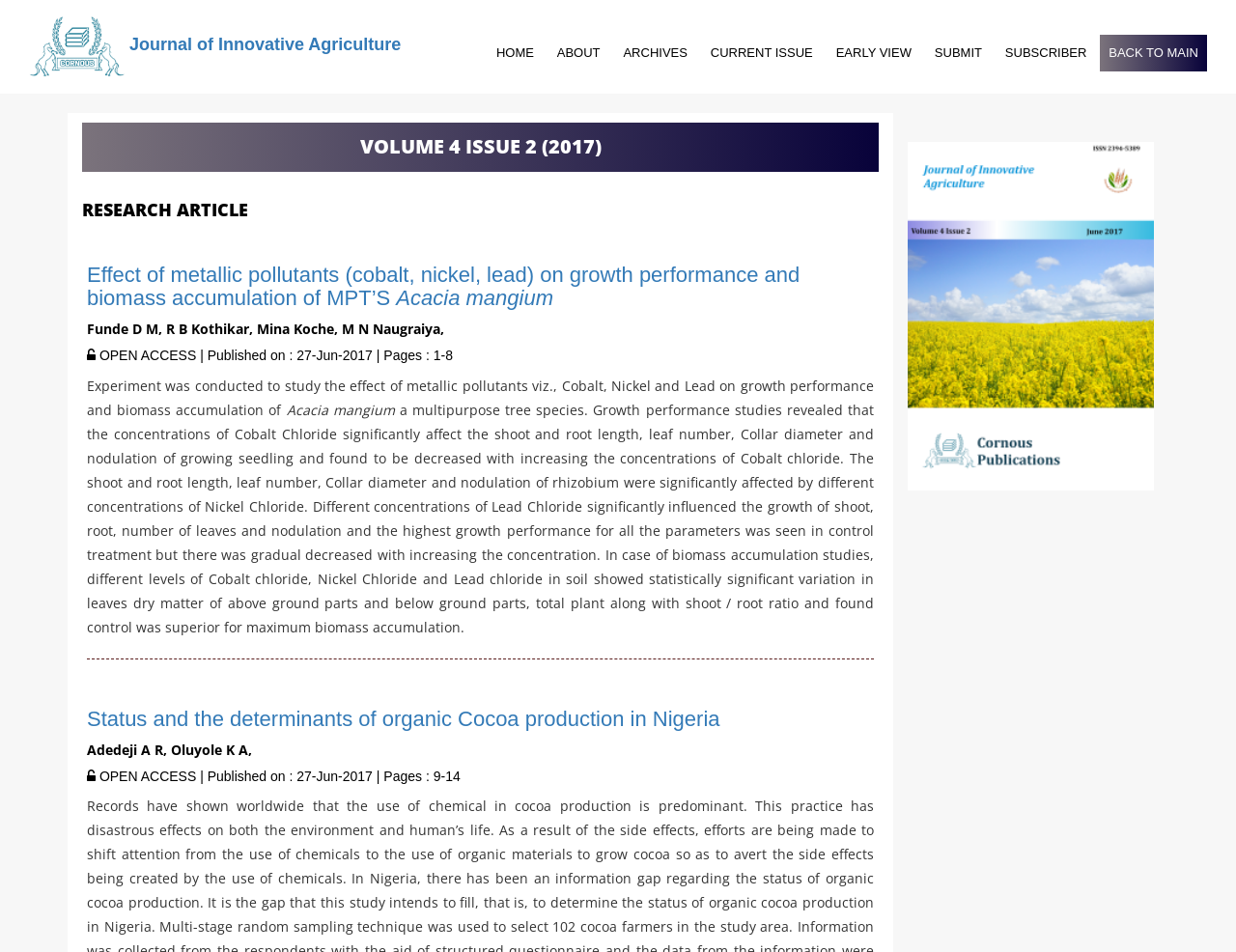Determine the bounding box coordinates of the UI element described by: "Current Issue".

[0.567, 0.0, 0.665, 0.076]